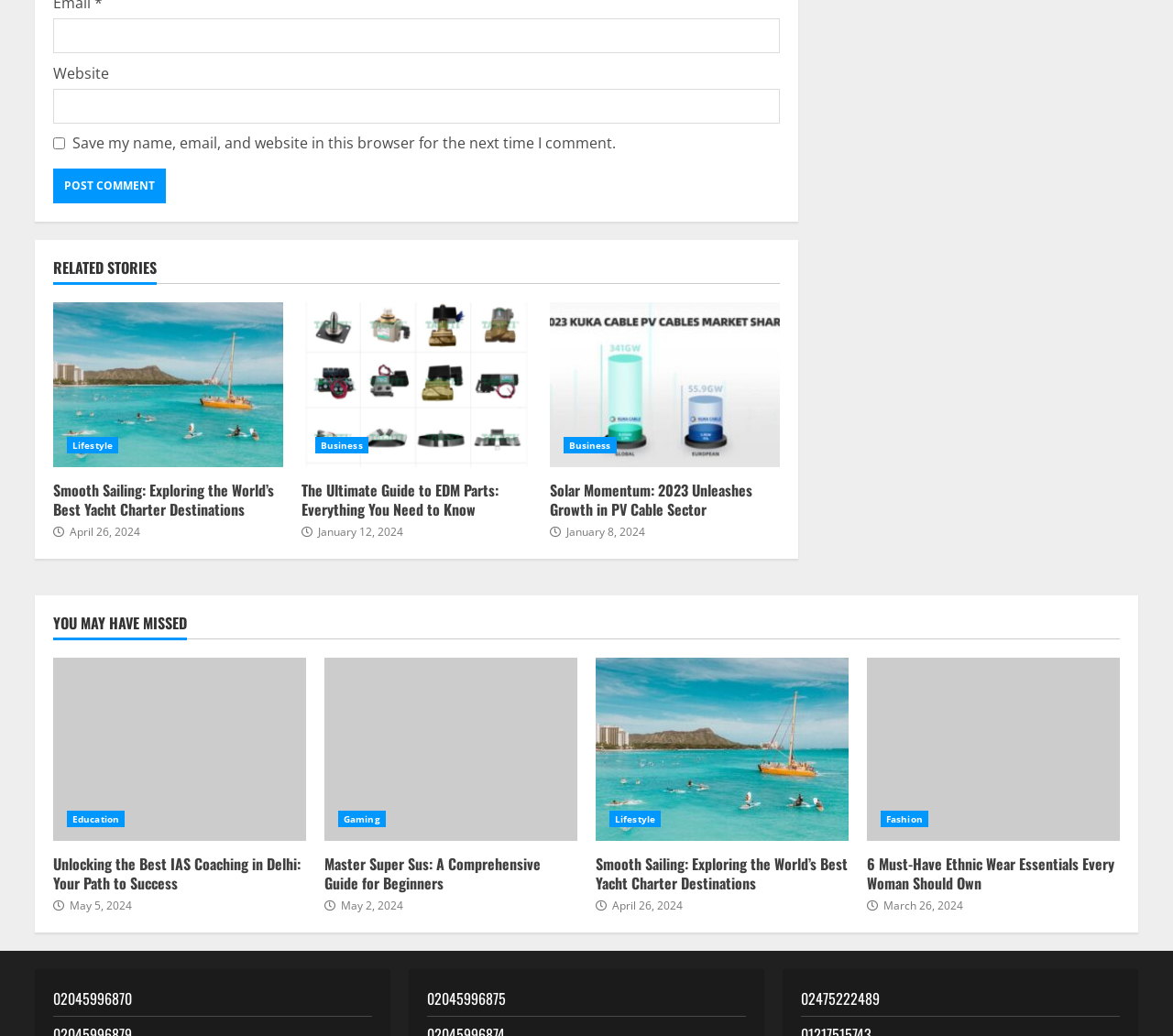Give a one-word or phrase response to the following question: What is the date of the article 'Unlocking the Best IAS Coaching in Delhi: Your Path to Success'?

May 5, 2024